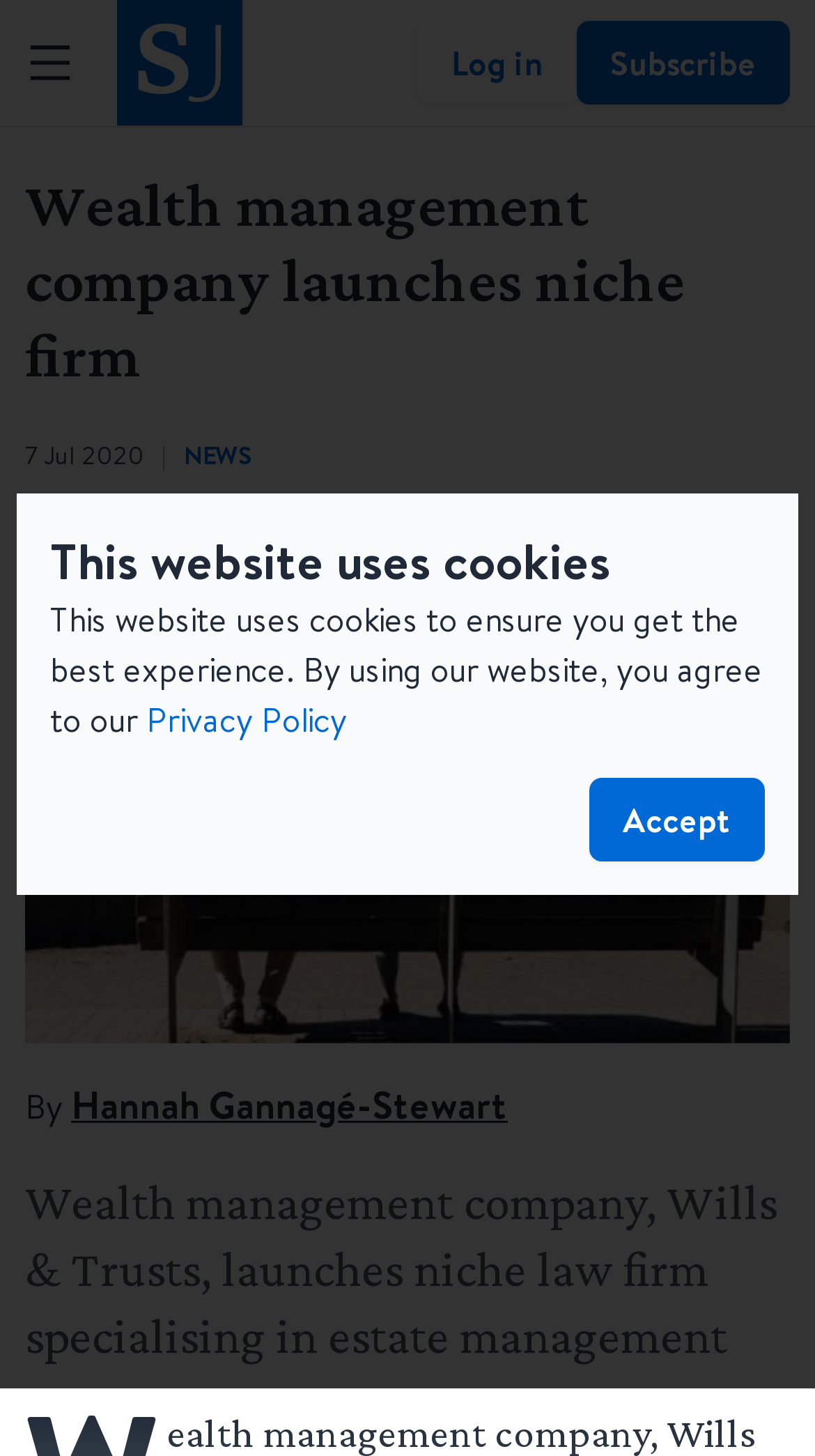Predict the bounding box for the UI component with the following description: "parent_node: SHARE: aria-label="Email this article"".

[0.628, 0.345, 0.772, 0.404]